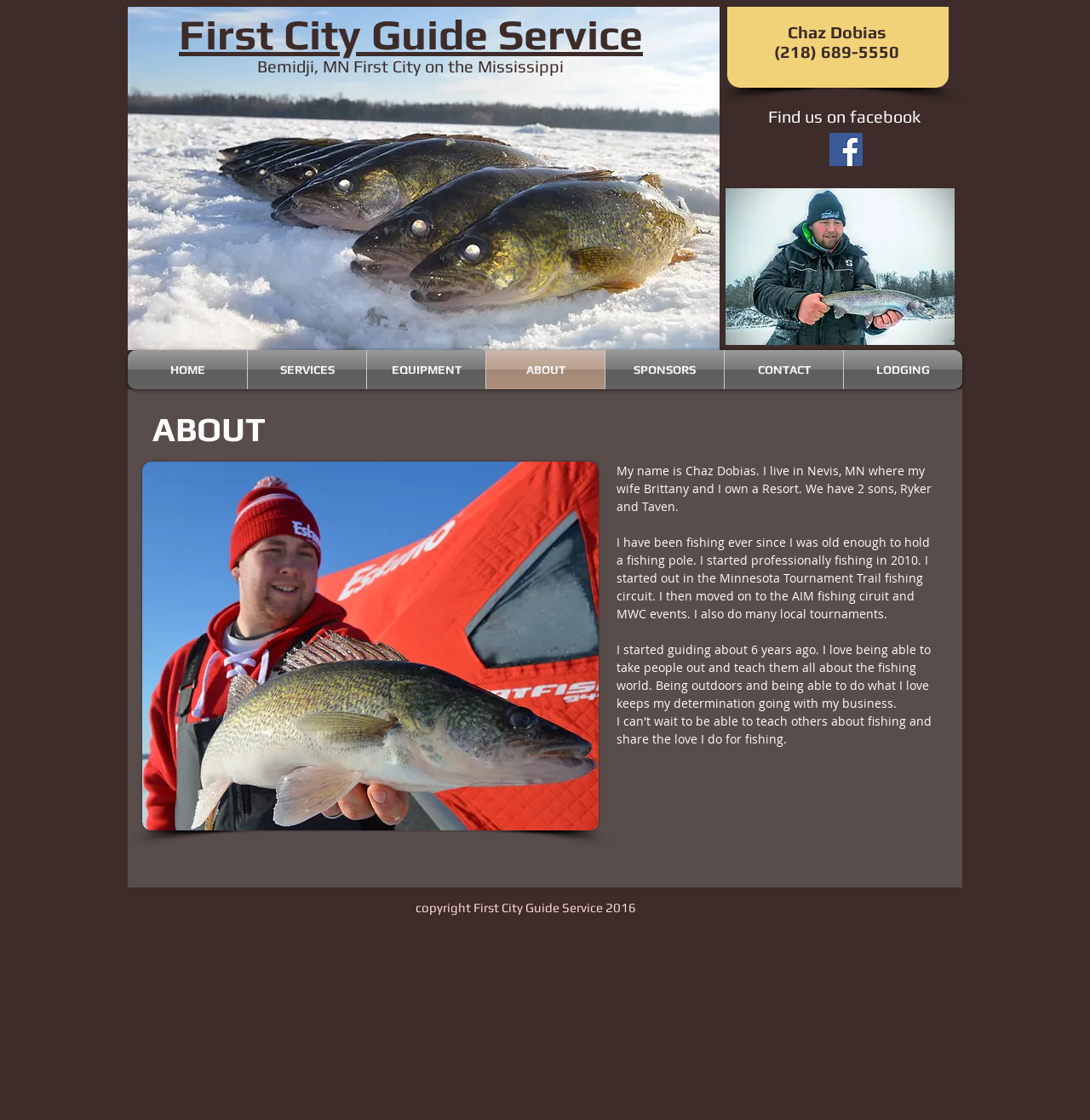What is the location of the guide service?
Please answer the question with a single word or phrase, referencing the image.

Bemidji, MN